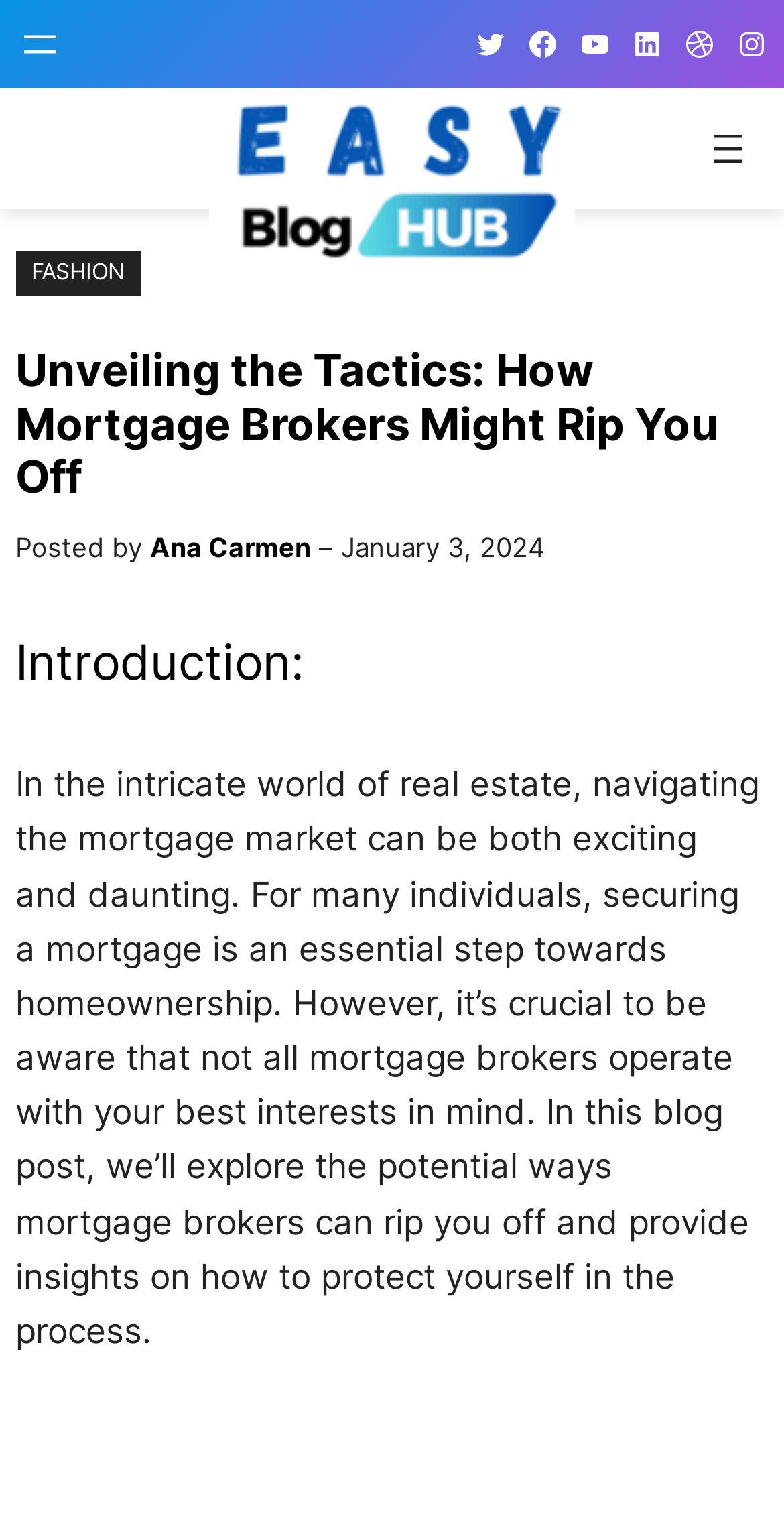Based on the image, please elaborate on the answer to the following question:
How many social media links are there?

I counted the number of link elements with text 'Twitter', 'Facebook', 'YouTube', 'LinkedIn', 'Dribbble', and 'Instagram', which are commonly used social media platforms, to determine the number of social media links.